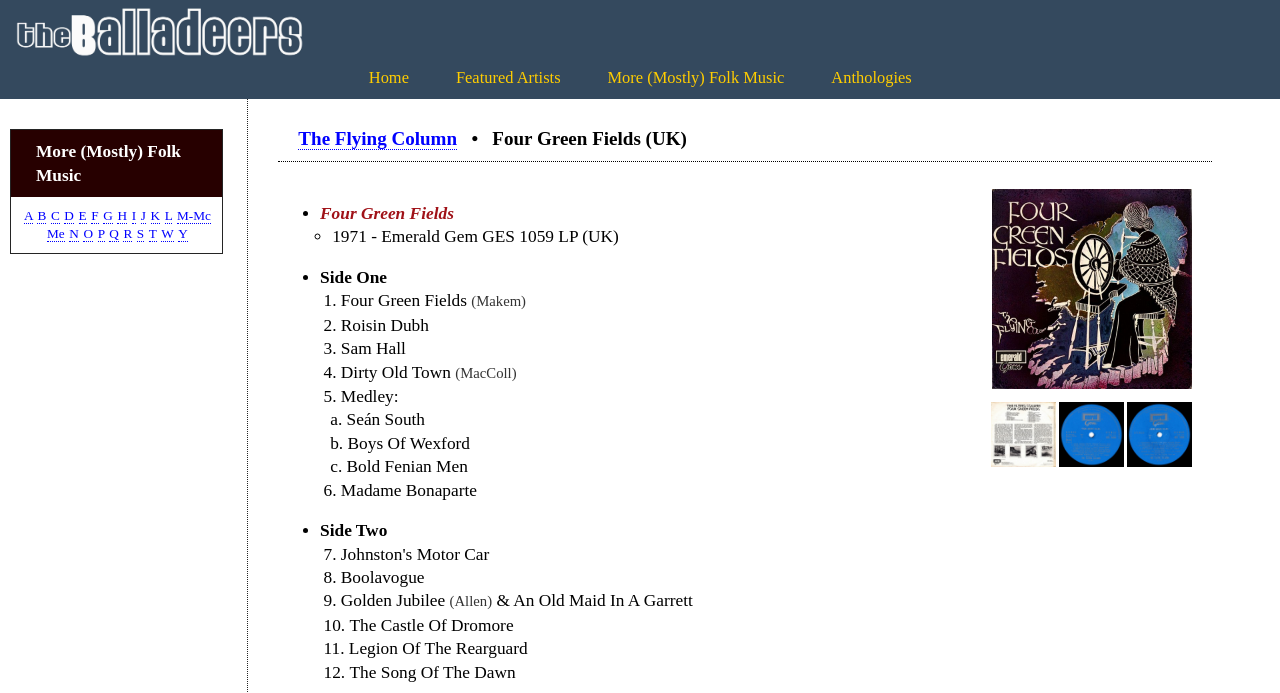Describe every aspect of the webpage in a detailed manner.

This webpage is dedicated to the discography of Irish folk music, specifically the album "Four Green Fields" by The Flying Column. At the top of the page, there is a large image that spans the entire width of the page, taking up about 9% of the screen's height. Below the image, there are five navigation links: "Home", "Featured Artists", "More (Mostly) Folk Music", and "Anthologies", which are aligned horizontally and take up about 2% of the screen's height.

On the left side of the page, there is a vertical list of alphabetical links, labeled from "A" to "Y", which occupy about 20% of the screen's height. These links are likely used to navigate to other pages or sections of the website.

The main content of the page is divided into two sections: the top section displays the album title "The Flying Column • Four Green Fields (UK)" in a large font, and below it, there is a table with three rows, each containing an image and a link. The images are likely album covers or related artwork.

The bottom section of the page is dedicated to the album's tracklist. It is organized into two columns, labeled "Side One" and "Side Two", with each column containing a list of song titles, accompanied by their corresponding track numbers and, in some cases, the songwriters' names. The tracklist takes up about 60% of the screen's height.

Throughout the page, there are various list markers, such as "•", "◦", and numbers, which are used to separate and organize the content. The overall layout is dense, with a focus on presenting a large amount of information in a compact format.